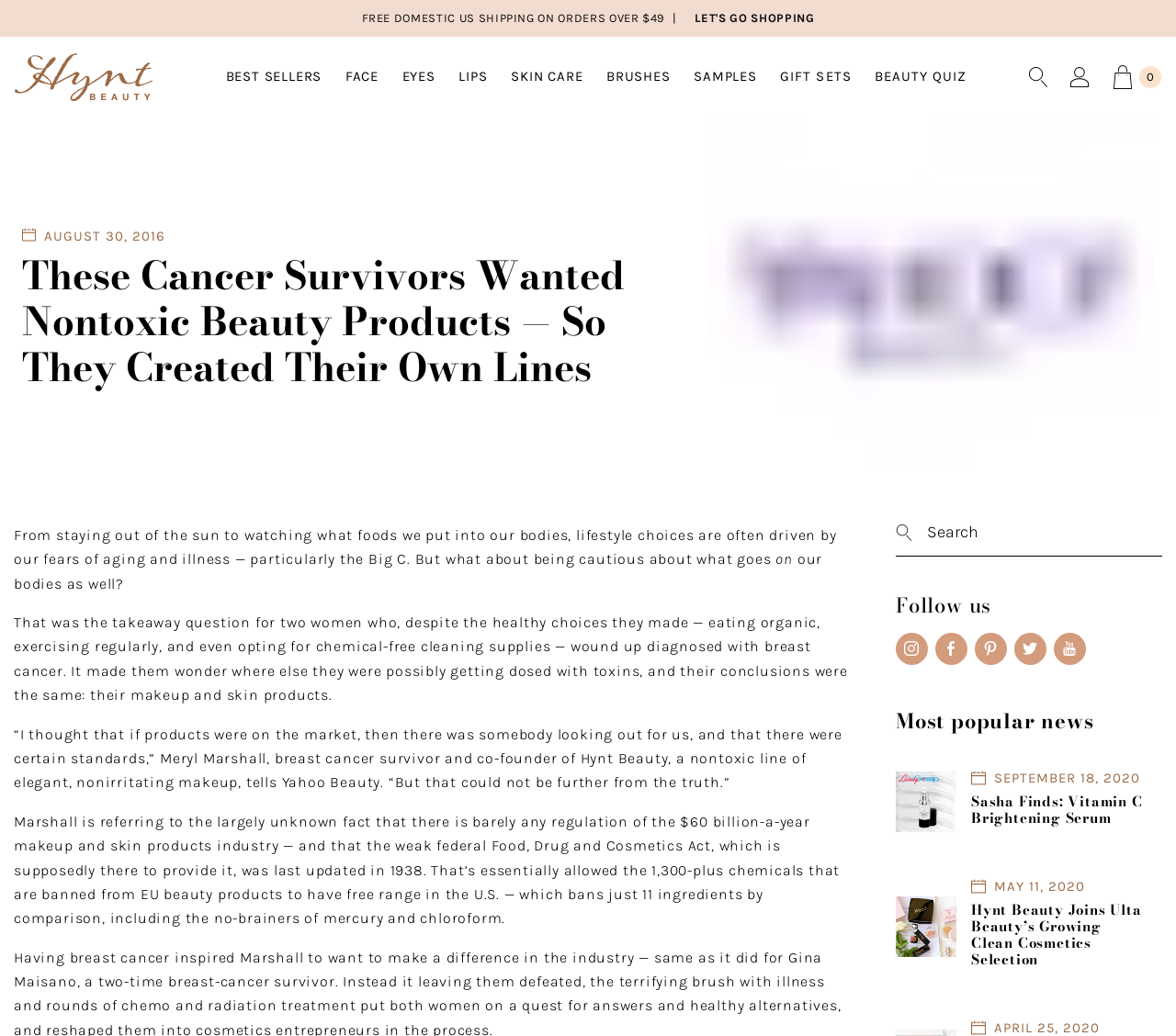Highlight the bounding box coordinates of the region I should click on to meet the following instruction: "View 'Best sellers'".

[0.192, 0.065, 0.274, 0.087]